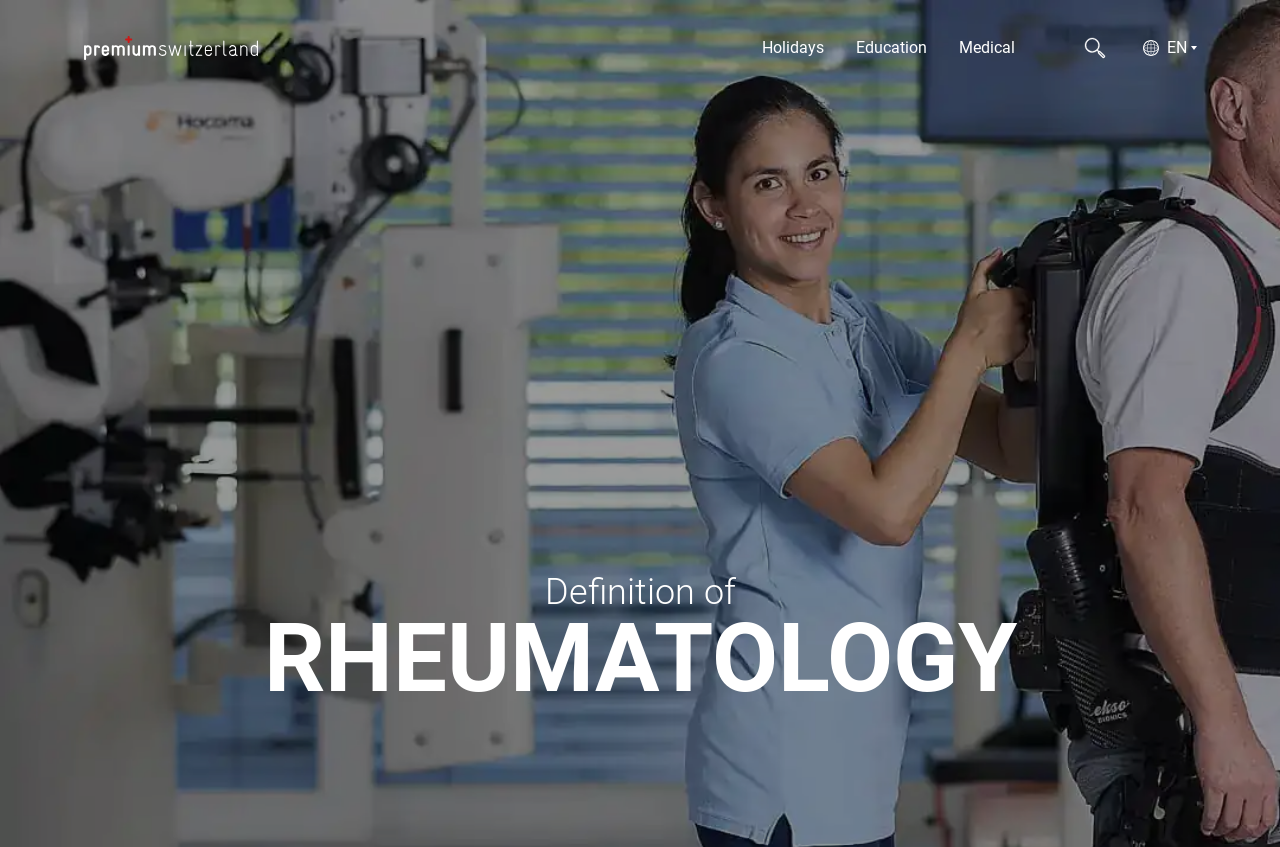Give a one-word or one-phrase response to the question: 
What is the logo of the website?

Premium Switzerland